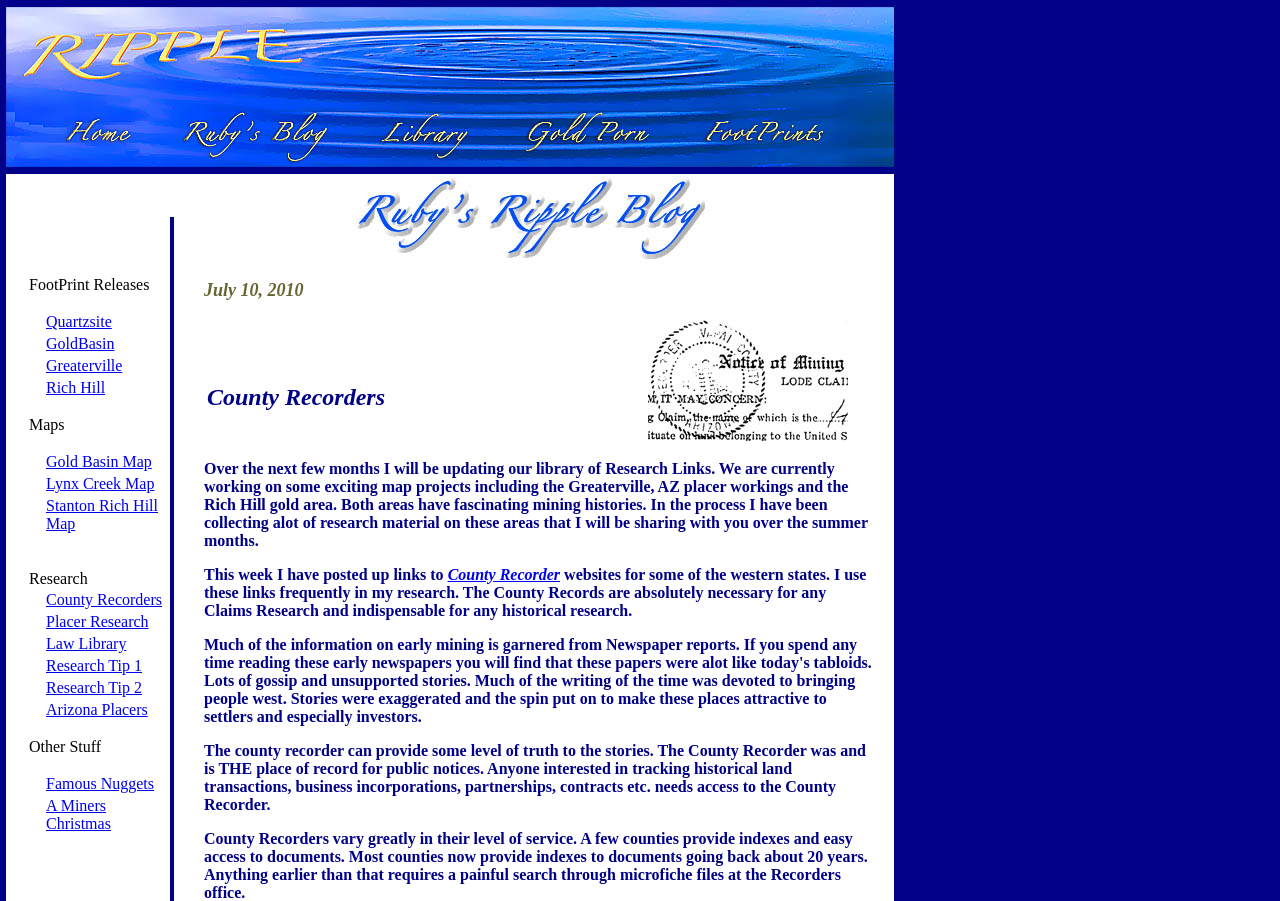Identify the bounding box coordinates for the region of the element that should be clicked to carry out the instruction: "View Gold Basin Map". The bounding box coordinates should be four float numbers between 0 and 1, i.e., [left, top, right, bottom].

[0.036, 0.503, 0.119, 0.522]